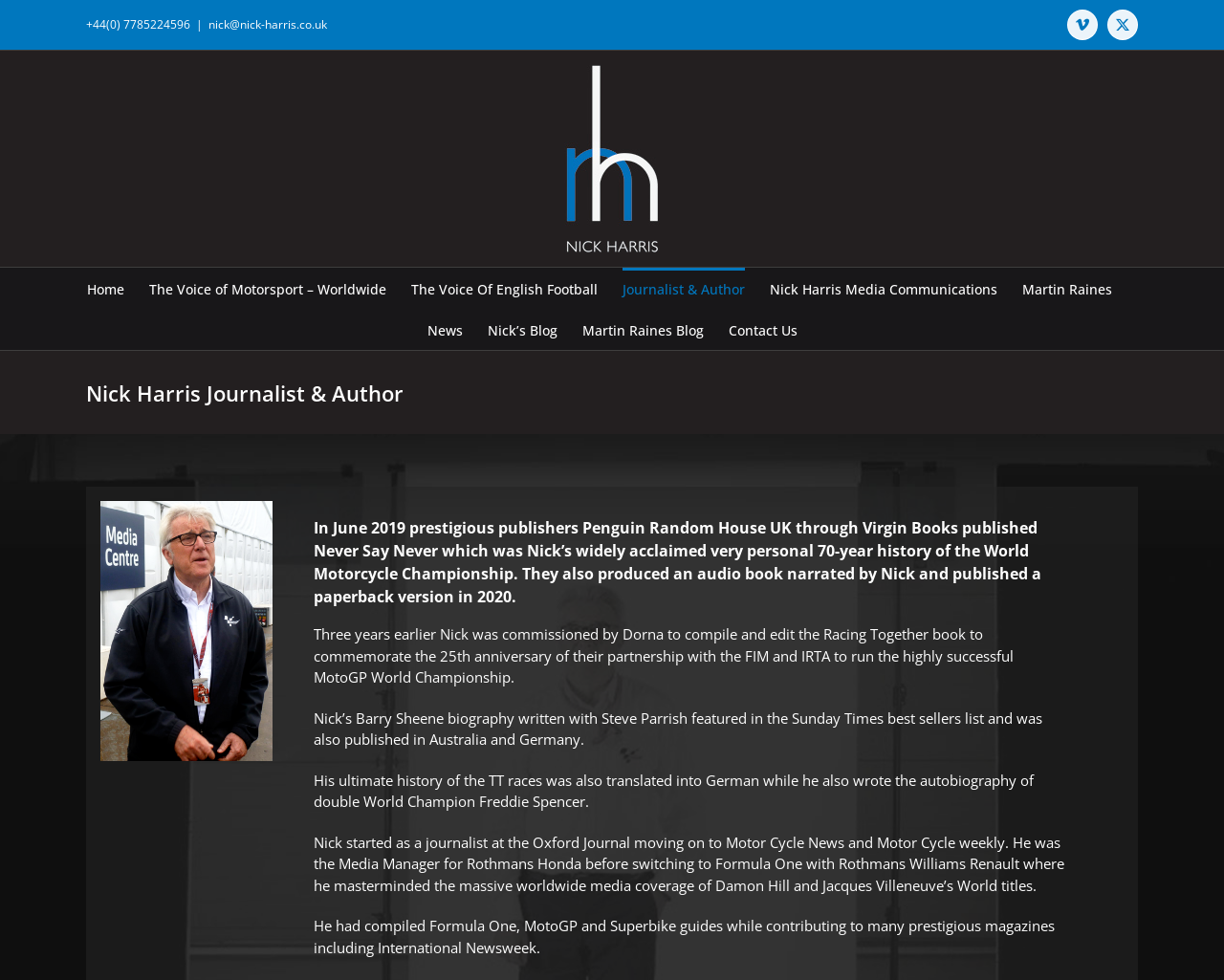Detail the features and information presented on the webpage.

The webpage is about Nick Harris, a journalist and author, with a focus on his career and achievements. At the top left corner, there is a phone number and an email address. Next to them is a Vimeo icon and an "X" icon. Below these elements, there is a navigation menu with links to different sections of the website, including "Home", "The Voice of Motorsport – Worldwide", "The Voice Of English Football", "Journalist & Author", "Nick Harris Media Communications", "Martin Raines", "News", "Nick’s Blog", "Martin Raines Blog", and "Contact Us".

In the center of the page, there is a large logo of Nick Harris, which is also a link. Below the logo, there is a page title bar with a heading that reads "Nick Harris Journalist & Author". 

On the right side of the page, there is a large image, and below it, there are several paragraphs of text that describe Nick Harris' career and achievements. The text includes information about his book "Never Say Never", which is a 70-year history of the World Motorcycle Championship, as well as other books he has written, such as a biography of Barry Sheene and an autobiography of Freddie Spencer. The text also mentions his work as a journalist and media manager, including his time at Motor Cycle News, Motor Cycle weekly, and Formula One with Rothmans Williams Renault.

Overall, the webpage is a professional portfolio for Nick Harris, showcasing his career and achievements as a journalist and author.